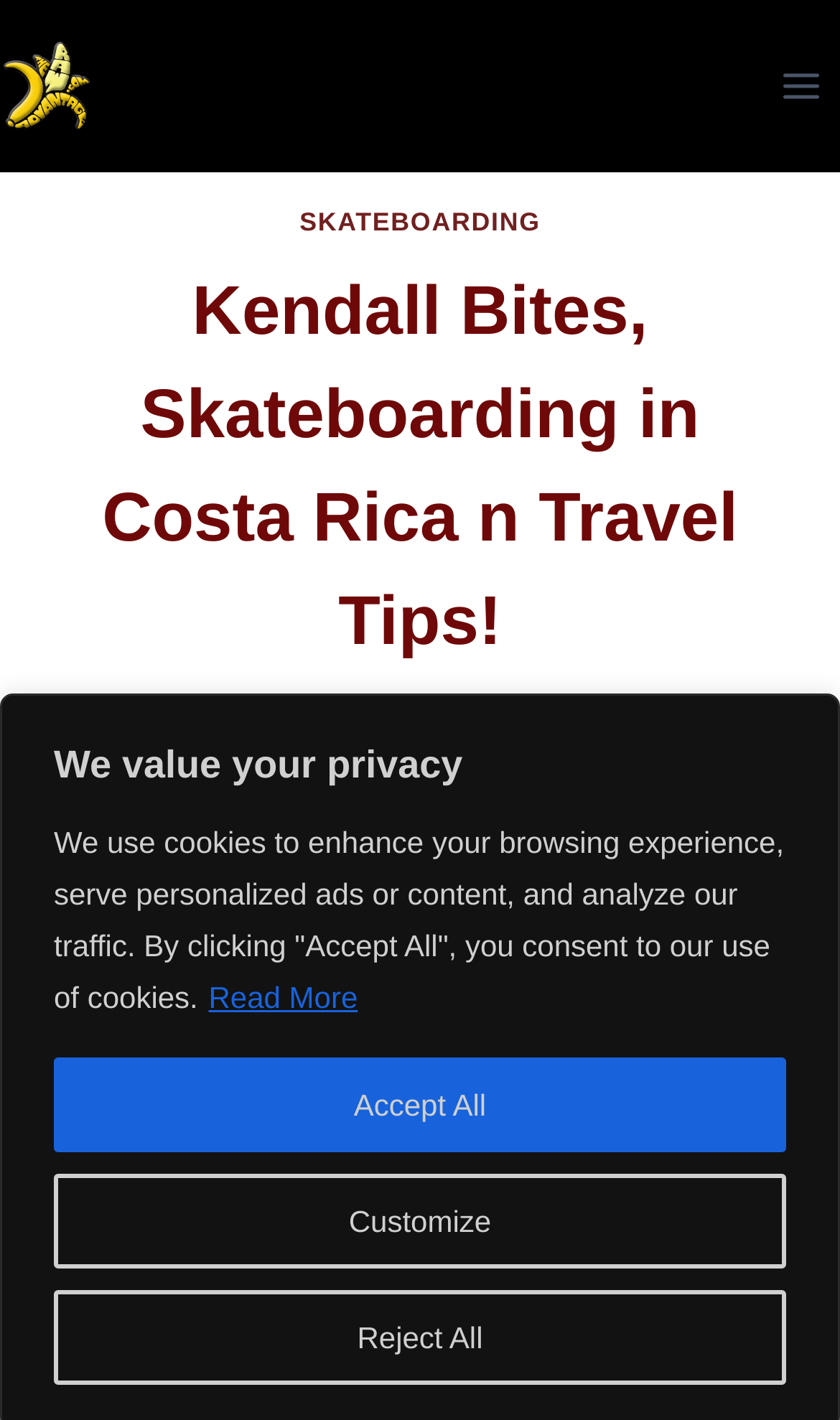Please specify the bounding box coordinates of the element that should be clicked to execute the given instruction: 'Search for online meditation retreats'. Ensure the coordinates are four float numbers between 0 and 1, expressed as [left, top, right, bottom].

None